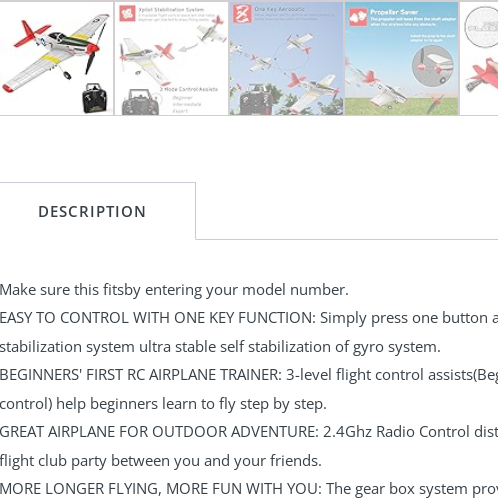Refer to the screenshot and answer the following question in detail:
What is the flying range of the airplane?

The caption states that the airplane has a flying range of 656 feet, which is ideal for group flying sessions with friends, indicating the maximum distance the airplane can fly.